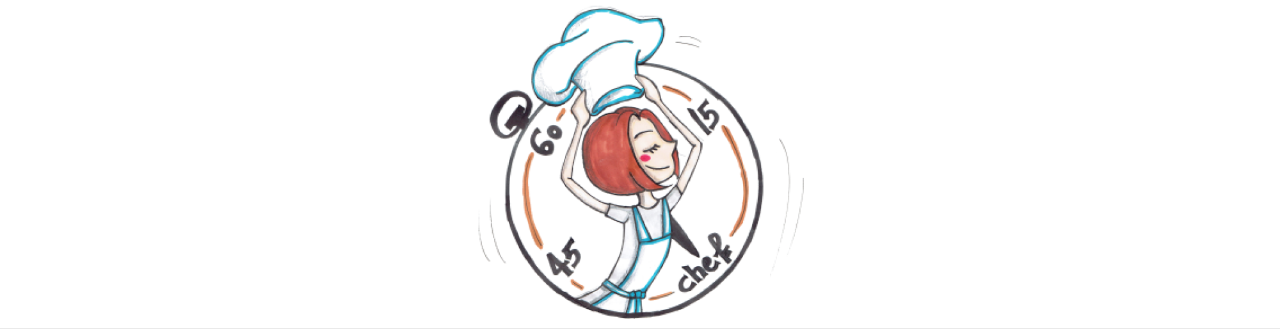What is the time frame suggested by the text '30 minutes chef'?
Please provide a comprehensive answer based on the details in the screenshot.

The text '30 minutes chef' prominently displayed in the image suggests that the recipes featured can be prepared within 30 minutes, emphasizing the theme of quick and efficient cooking.